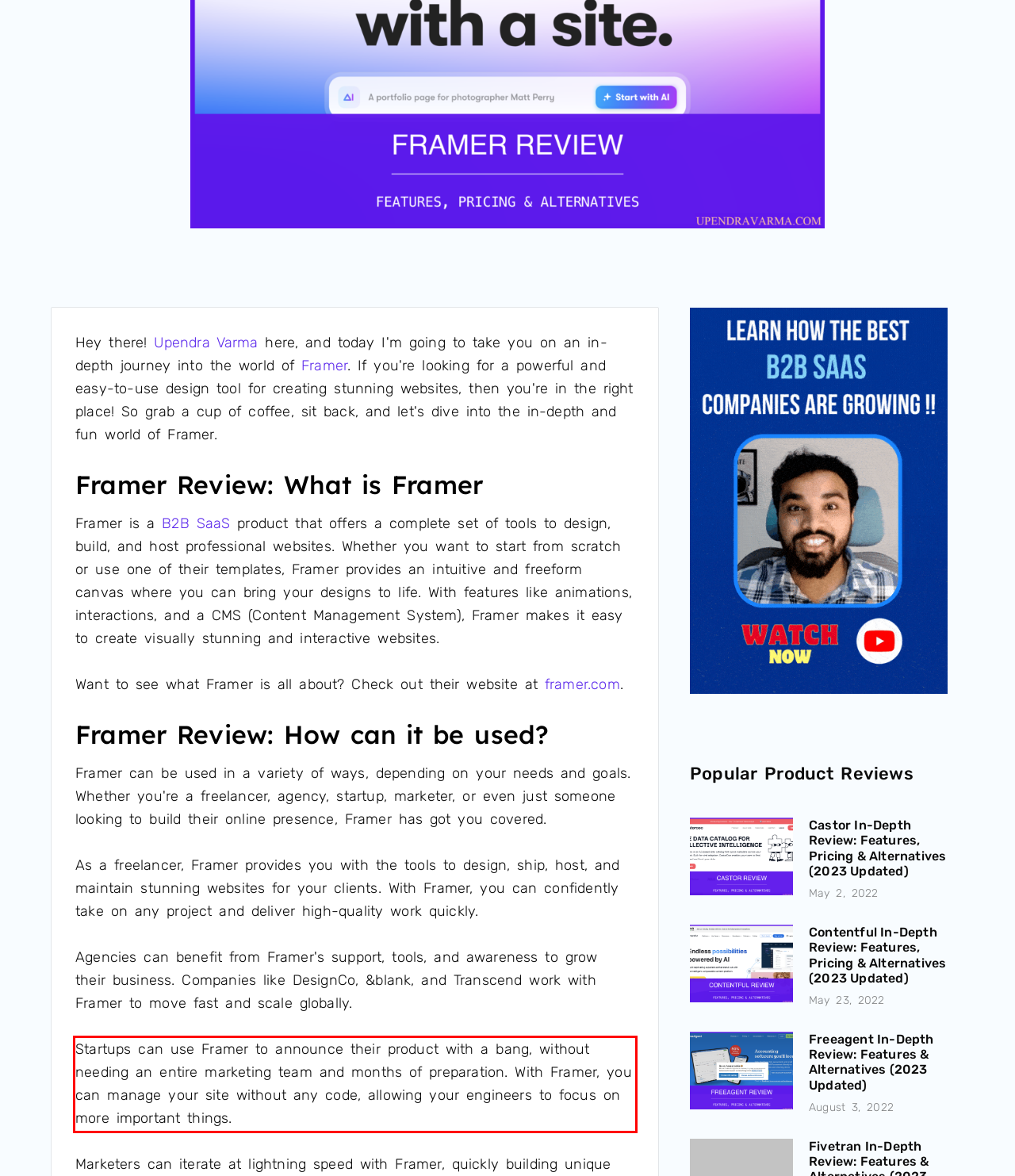You are looking at a screenshot of a webpage with a red rectangle bounding box. Use OCR to identify and extract the text content found inside this red bounding box.

Startups can use Framer to announce their product with a bang, without needing an entire marketing team and months of preparation. With Framer, you can manage your site without any code, allowing your engineers to focus on more important things.